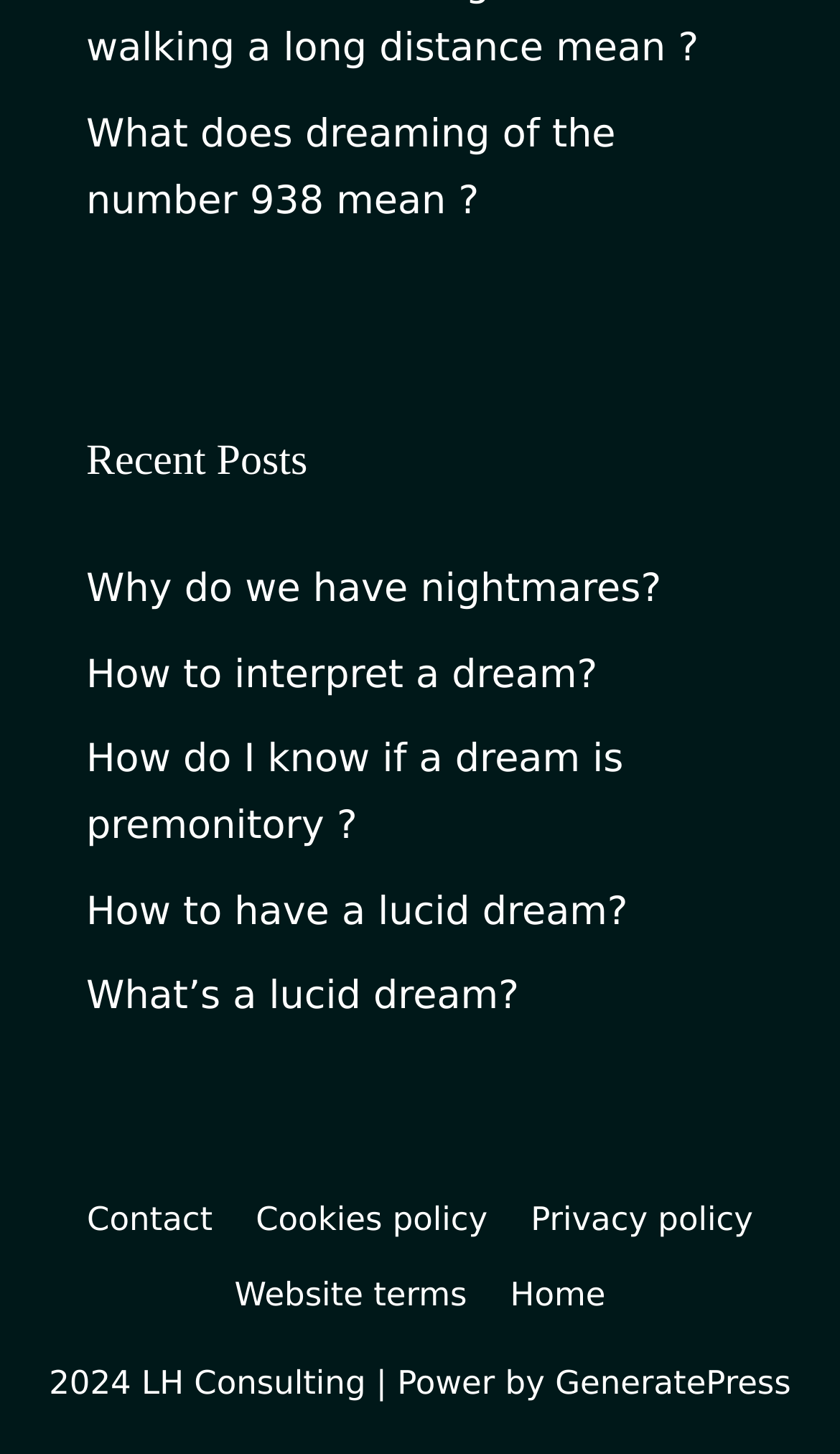Can you find the bounding box coordinates of the area I should click to execute the following instruction: "Contact LH Consulting"?

[0.103, 0.825, 0.253, 0.852]